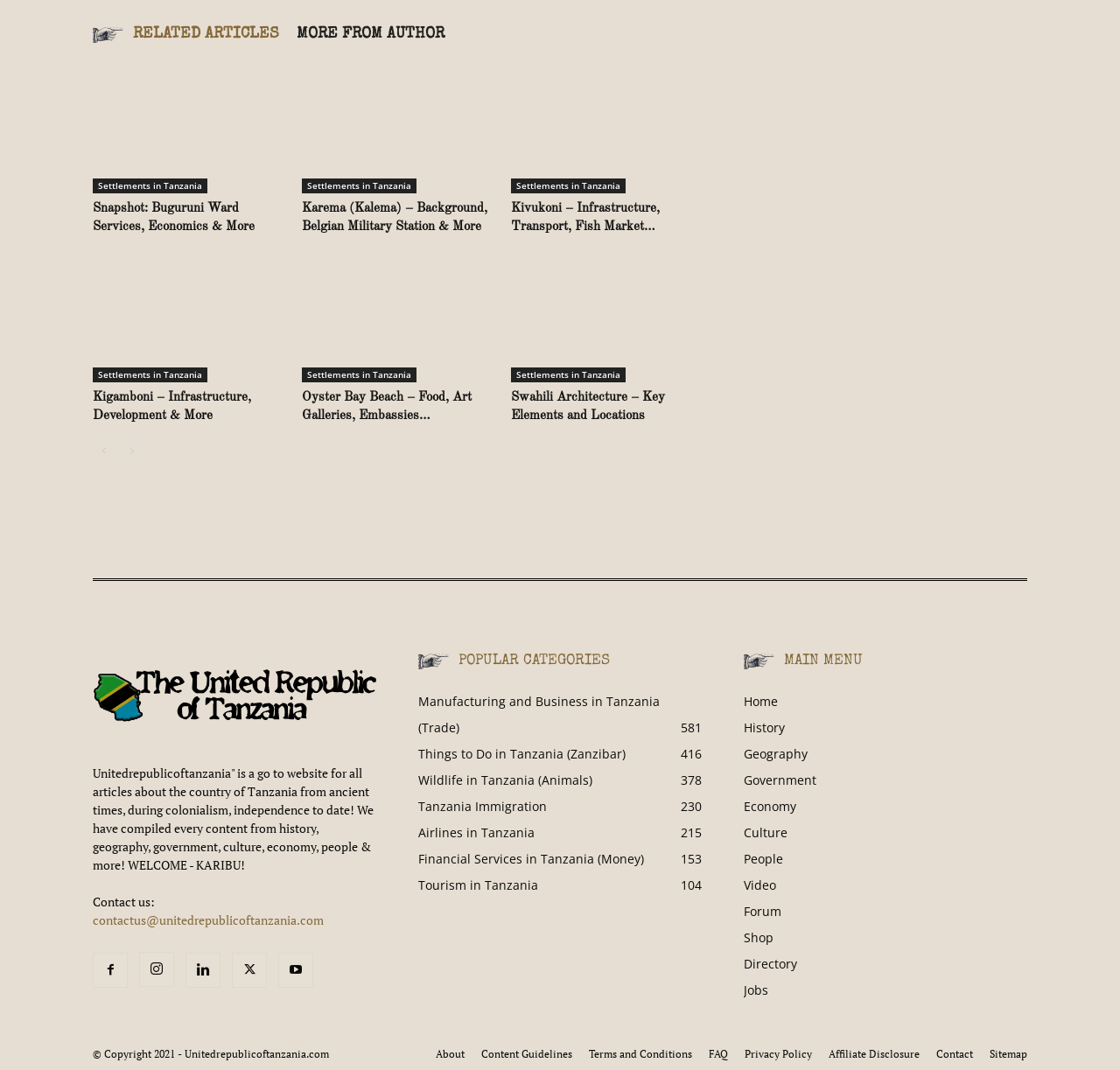Please determine the bounding box coordinates of the clickable area required to carry out the following instruction: "Explore the 'POPULAR CATEGORIES' section". The coordinates must be four float numbers between 0 and 1, represented as [left, top, right, bottom].

[0.373, 0.605, 0.627, 0.63]